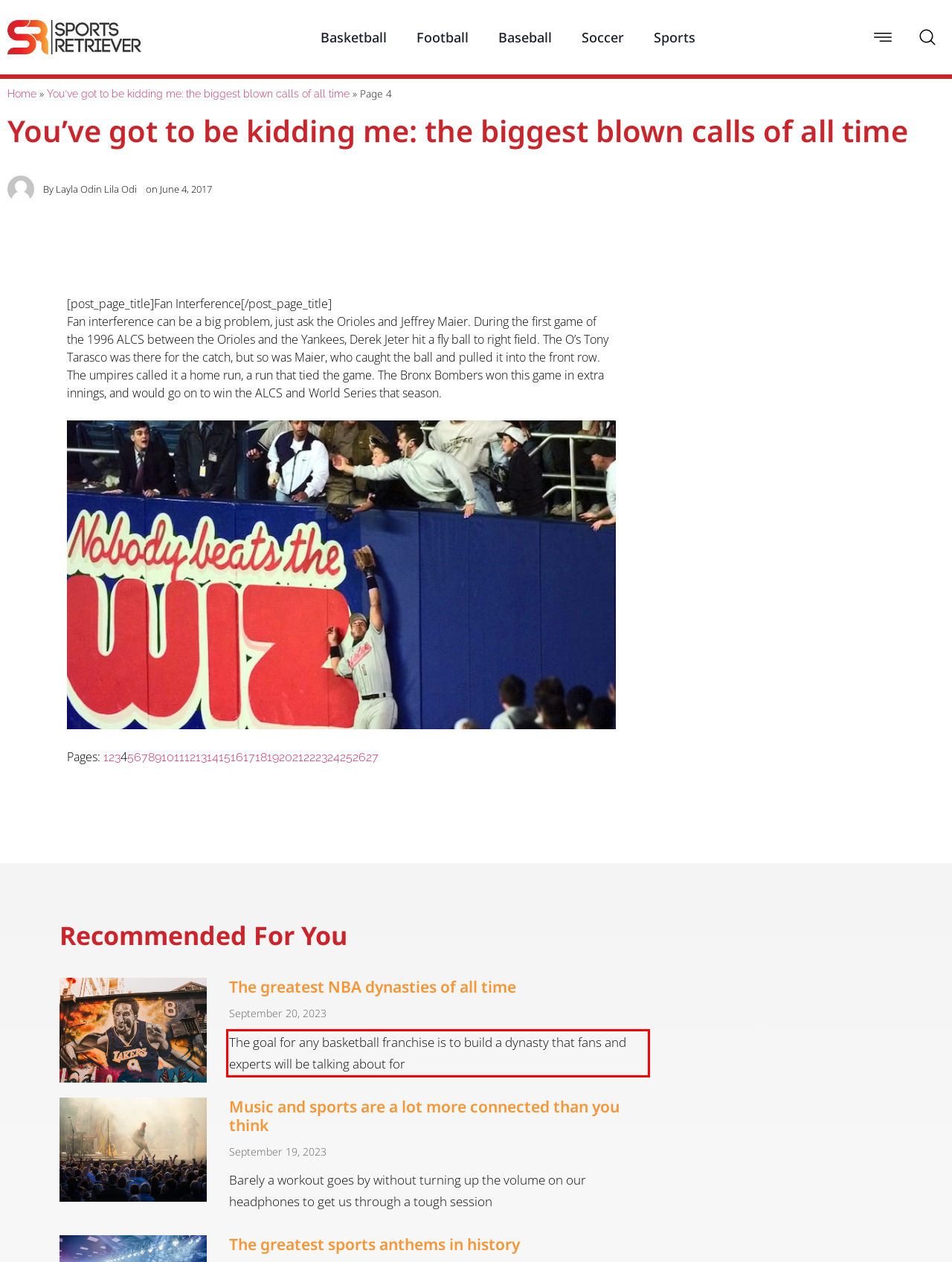From the provided screenshot, extract the text content that is enclosed within the red bounding box.

The goal for any basketball franchise is to build a dynasty that fans and experts will be talking about for